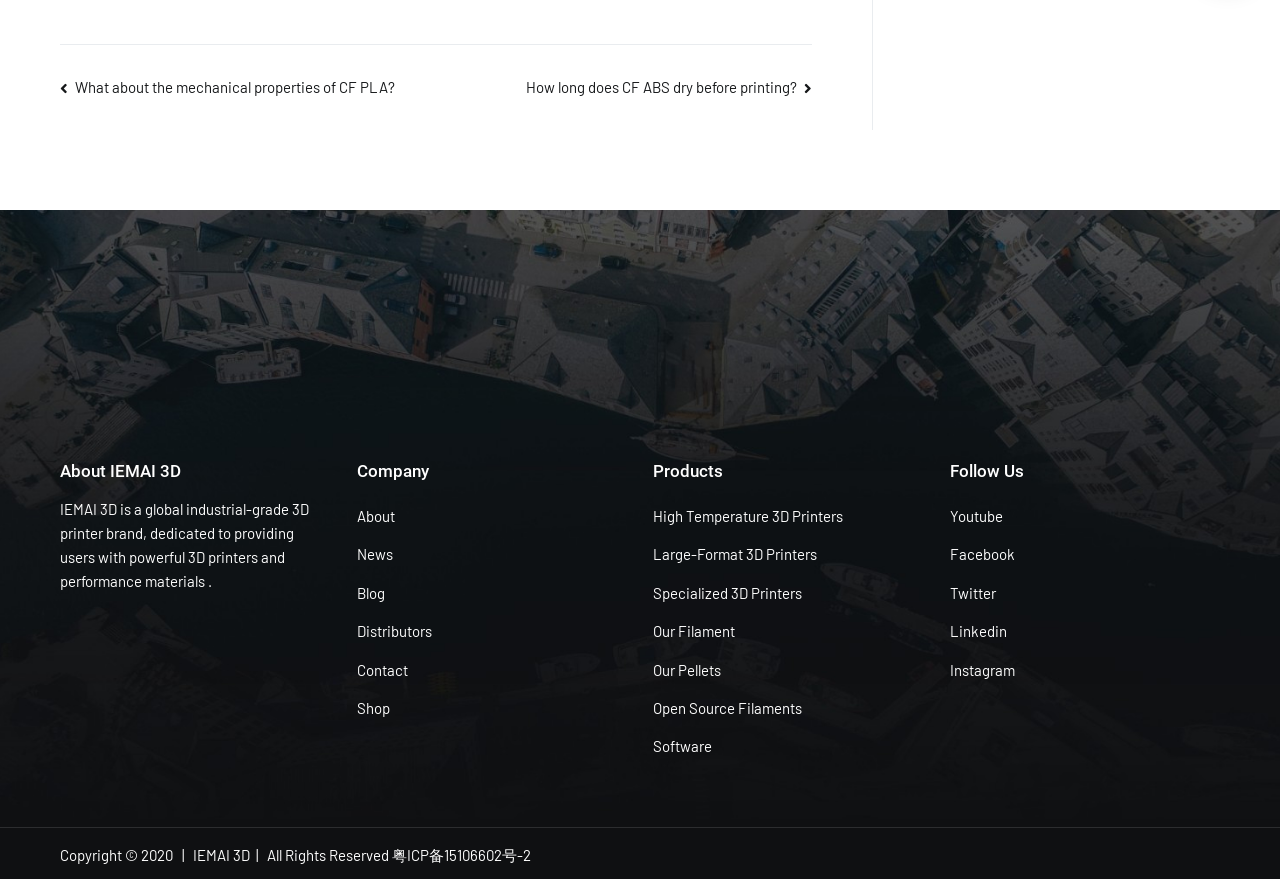Find and specify the bounding box coordinates that correspond to the clickable region for the instruction: "Enrol now for data science courses".

None